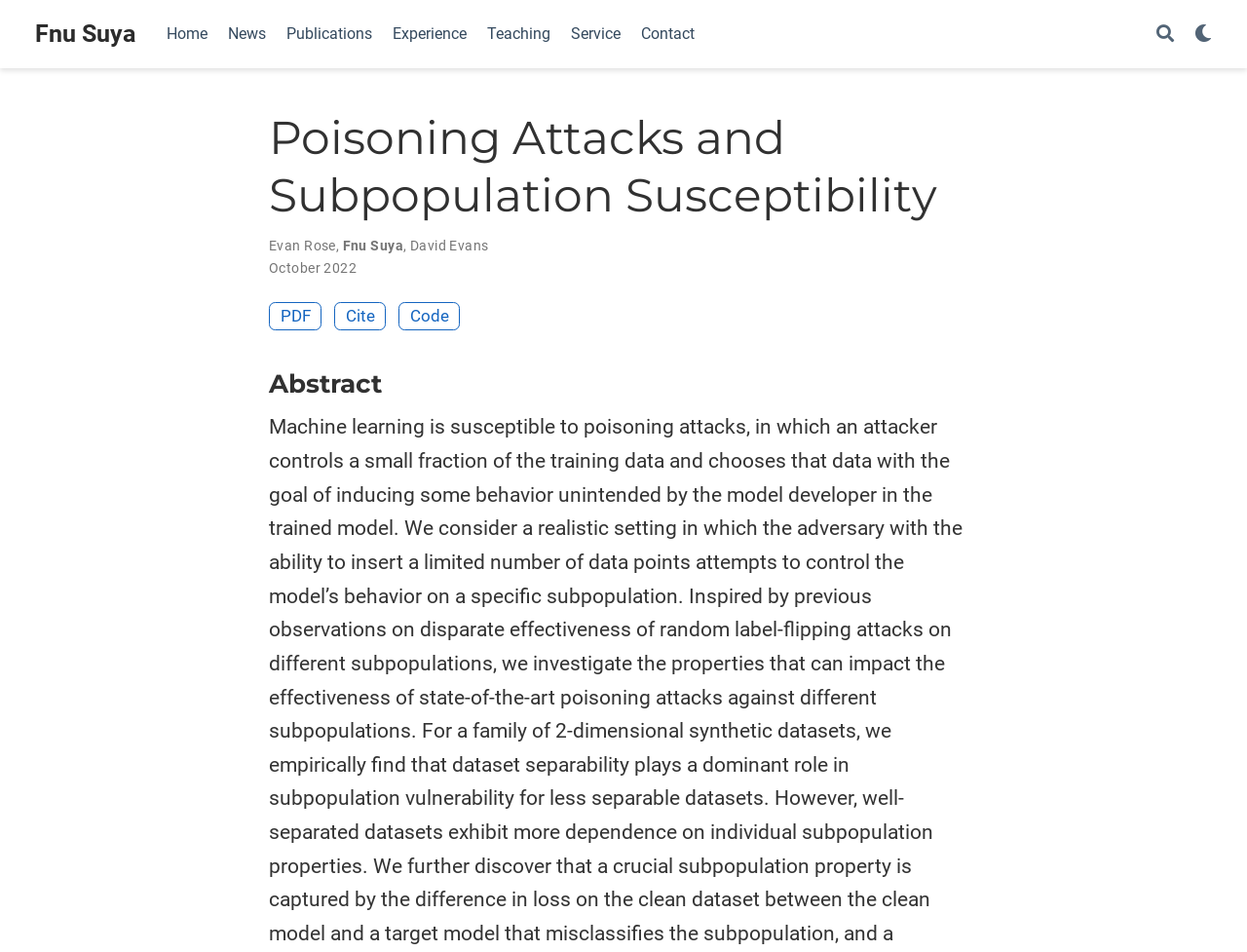Use one word or a short phrase to answer the question provided: 
How many links are there in the top navigation bar?

7